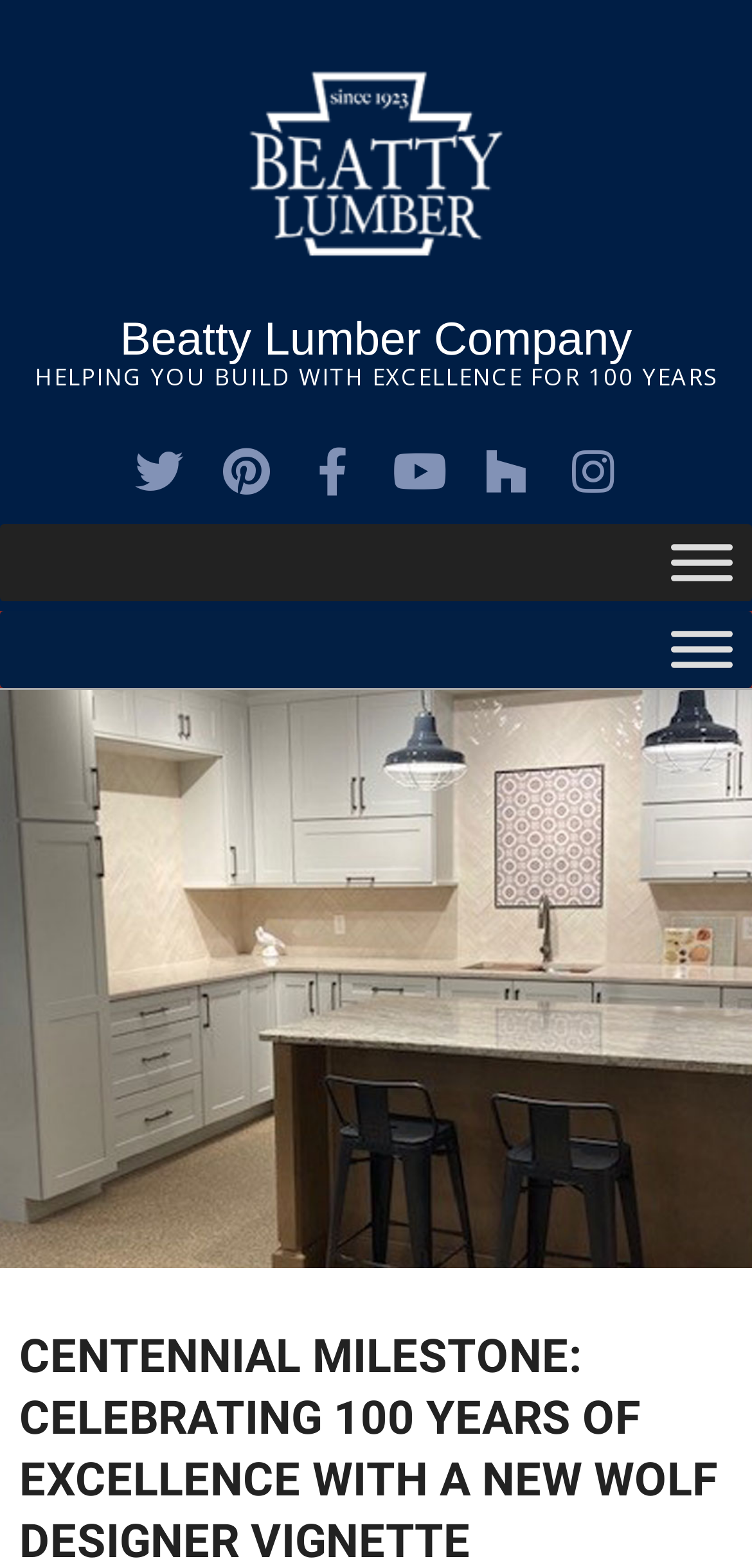Your task is to extract the text of the main heading from the webpage.

CENTENNIAL MILESTONE: CELEBRATING 100 YEARS OF EXCELLENCE WITH A NEW WOLF DESIGNER VIGNETTE